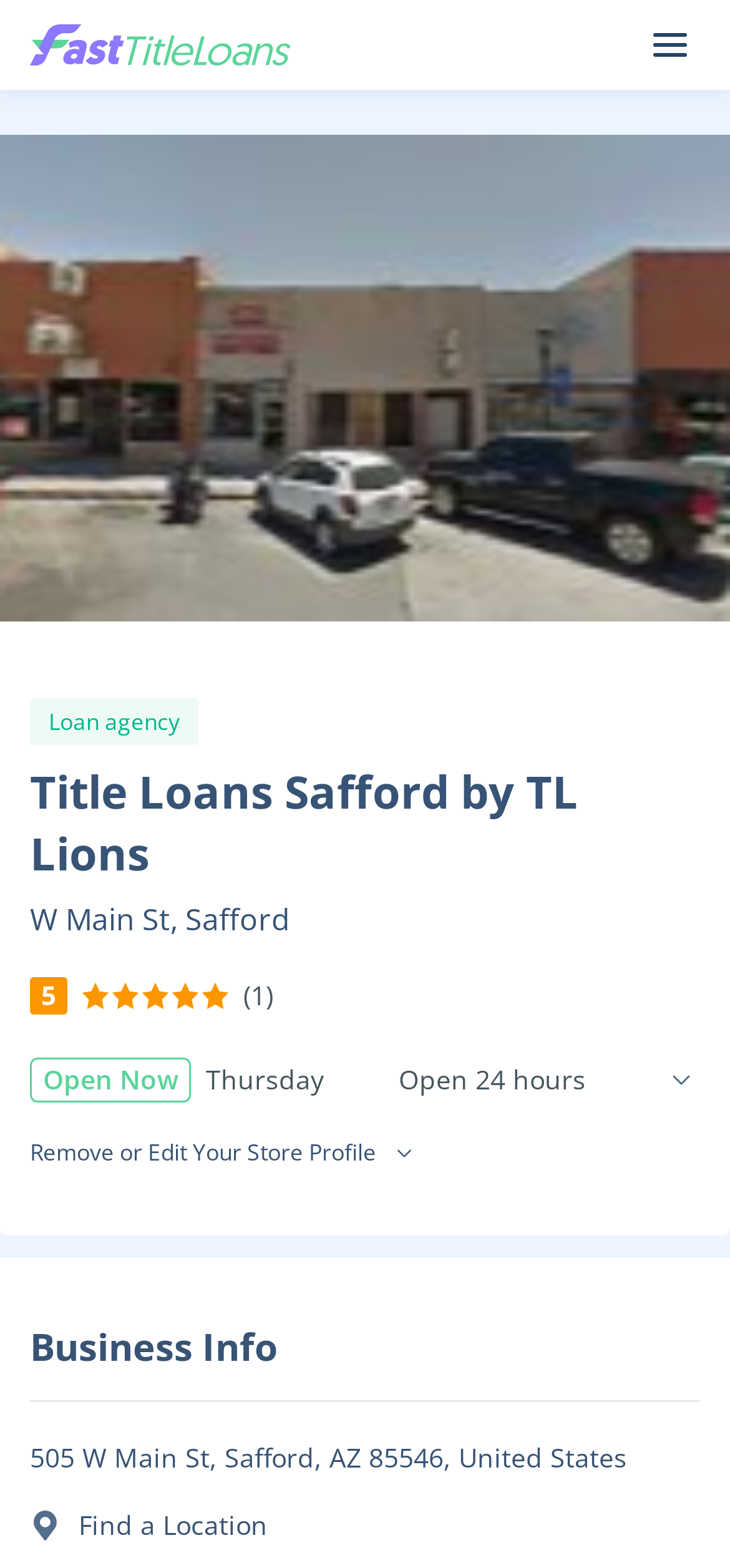What is the operating hour of Title Loans Safford on Thursday?
Look at the image and respond to the question as thoroughly as possible.

I found the operating hour by looking at the section that displays the opening hours, where it says 'Open 24 hours' on Thursday.